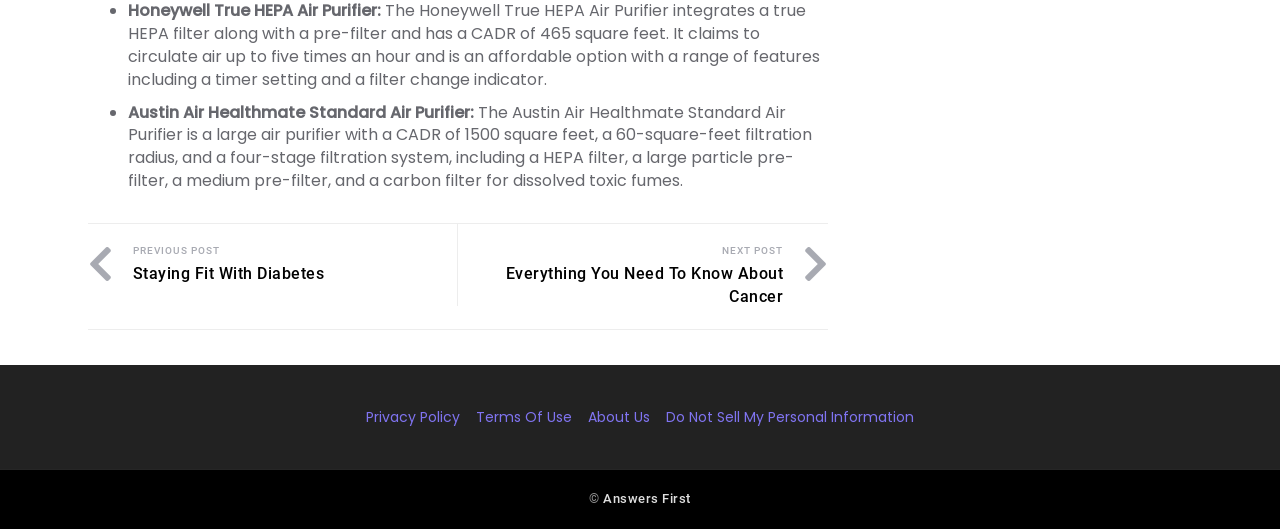What are the links at the bottom of the webpage?
Please respond to the question with a detailed and informative answer.

I found the answer by looking at the links at the bottom of the webpage, they are 'Privacy Policy', 'Terms Of Use', 'About Us', and 'Do Not Sell My Personal Information'.